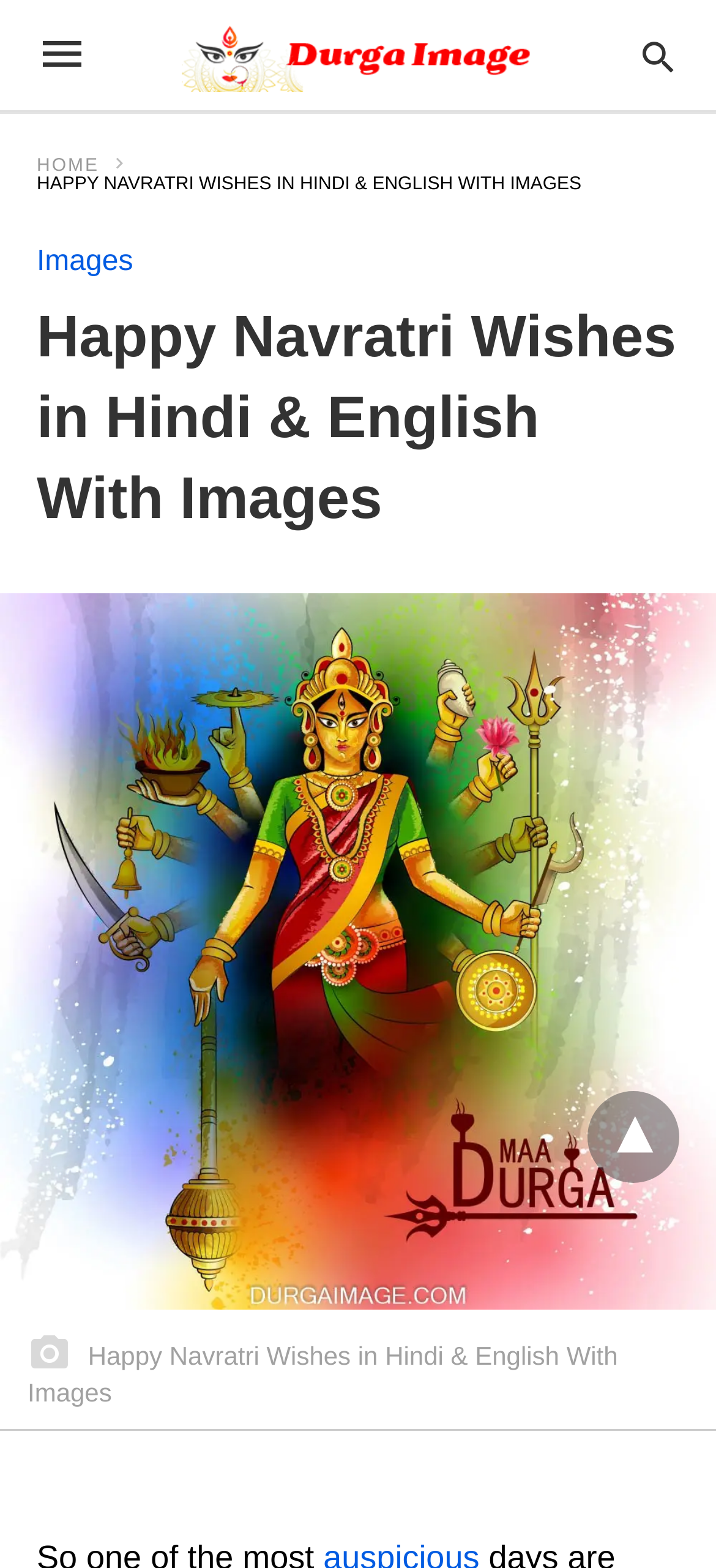Find and extract the text of the primary heading on the webpage.

Happy Navratri Wishes in Hindi & English With Images